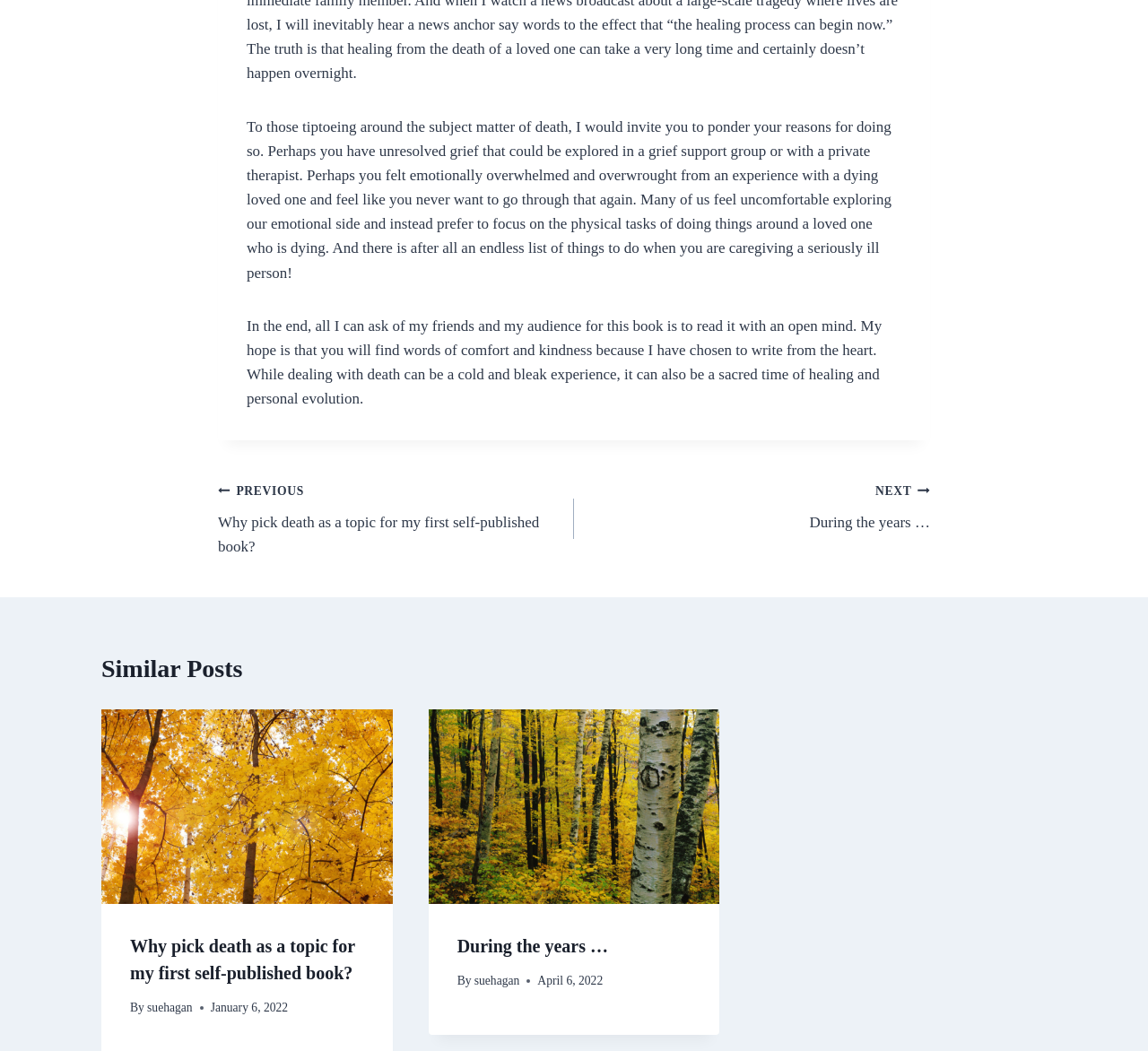Highlight the bounding box coordinates of the element that should be clicked to carry out the following instruction: "Click on the 'Why pick death as a topic for my first self-published book?' link under 'Similar Posts'". The coordinates must be given as four float numbers ranging from 0 to 1, i.e., [left, top, right, bottom].

[0.088, 0.675, 0.342, 0.86]